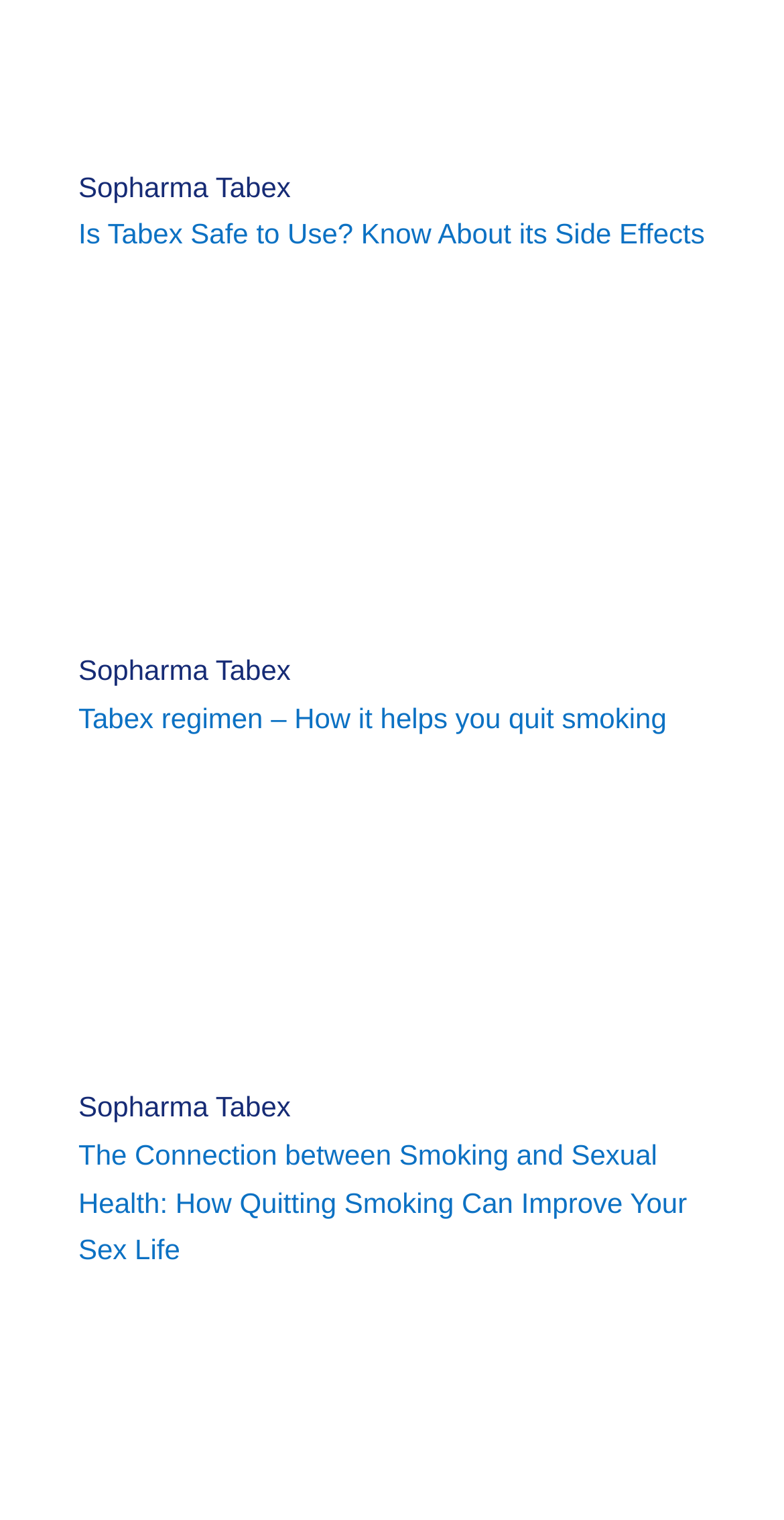Highlight the bounding box coordinates of the element that should be clicked to carry out the following instruction: "Get information about Sopharma Tabex". The coordinates must be given as four float numbers ranging from 0 to 1, i.e., [left, top, right, bottom].

[0.1, 0.112, 0.371, 0.133]